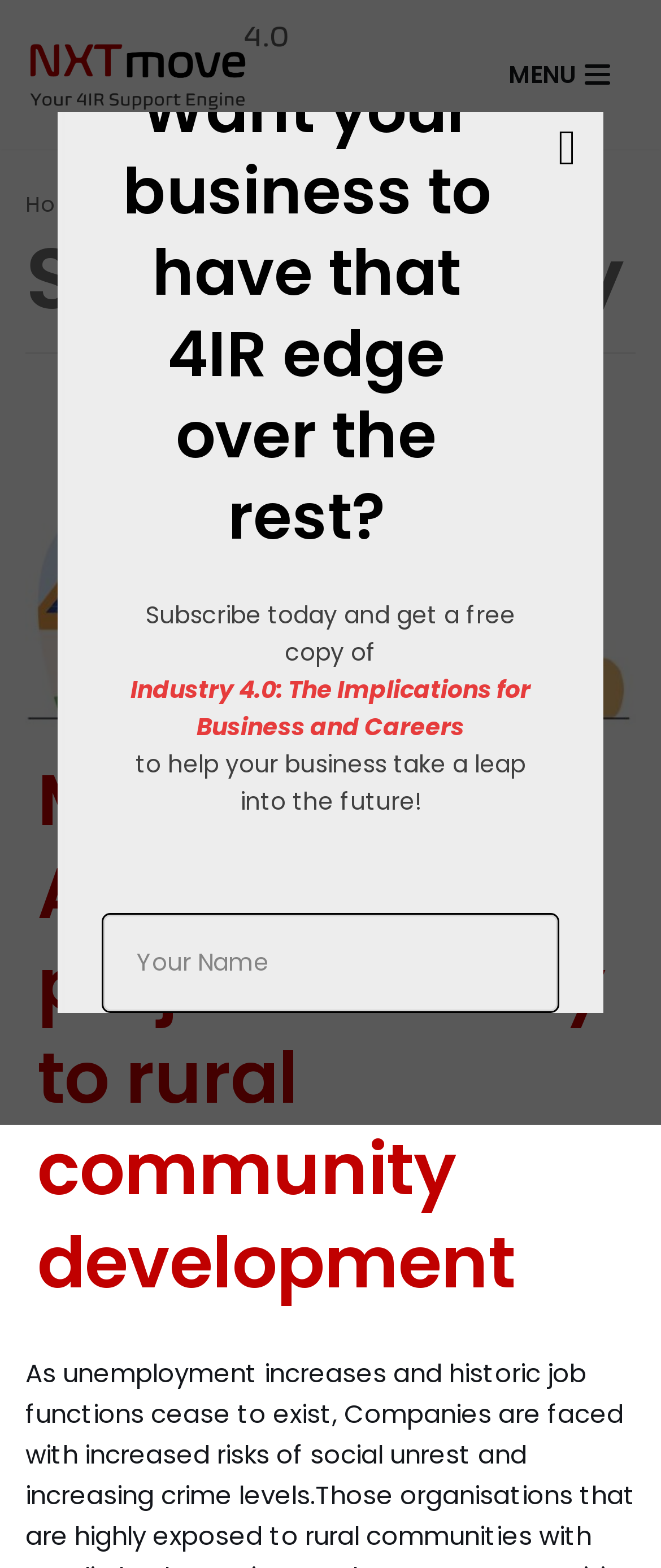What is the name of the company or organization?
Identify the answer in the screenshot and reply with a single word or phrase.

NXTmove 4.0